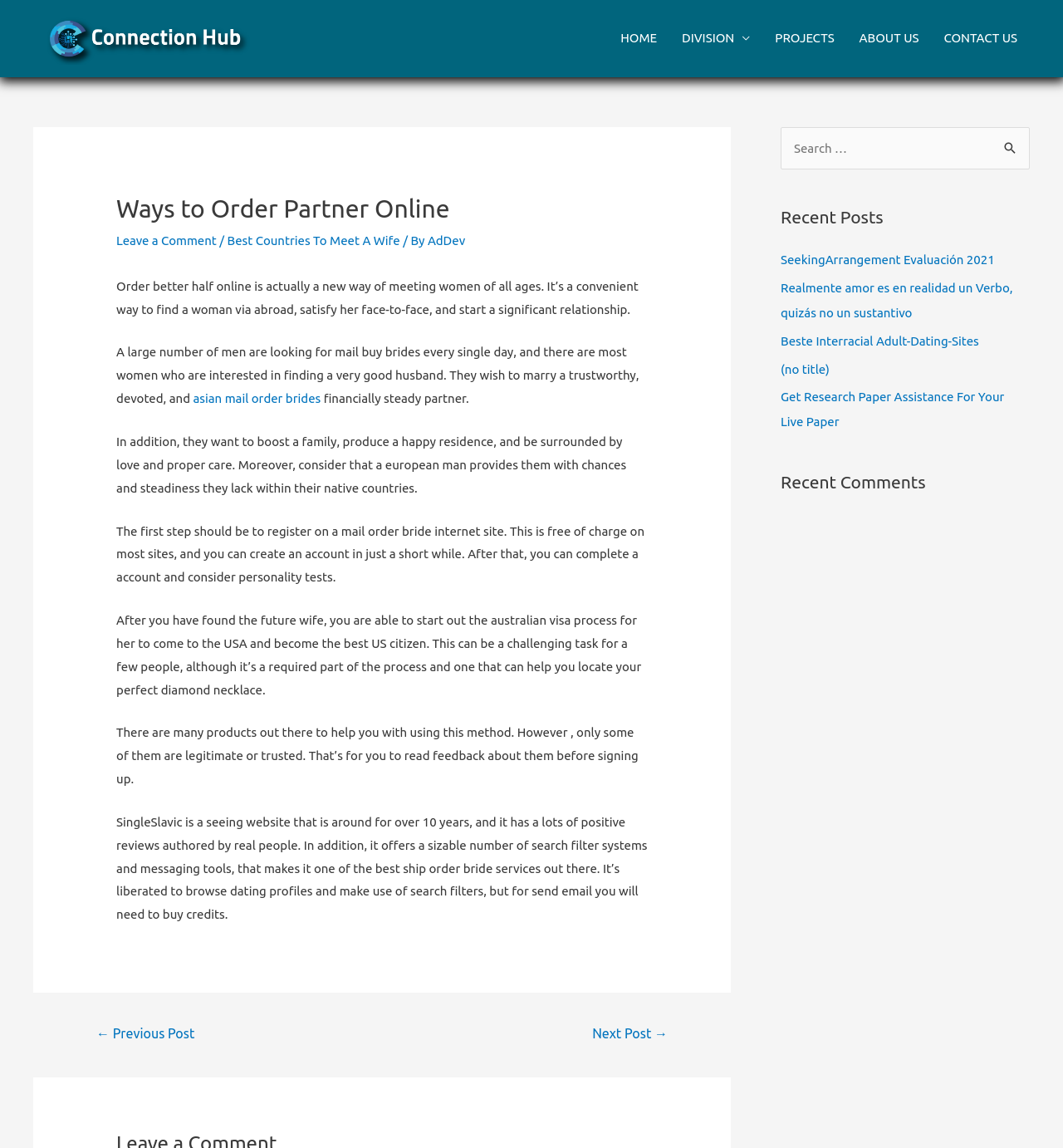Provide a single word or phrase to answer the given question: 
What is the purpose of the search box on the webpage?

To search for posts